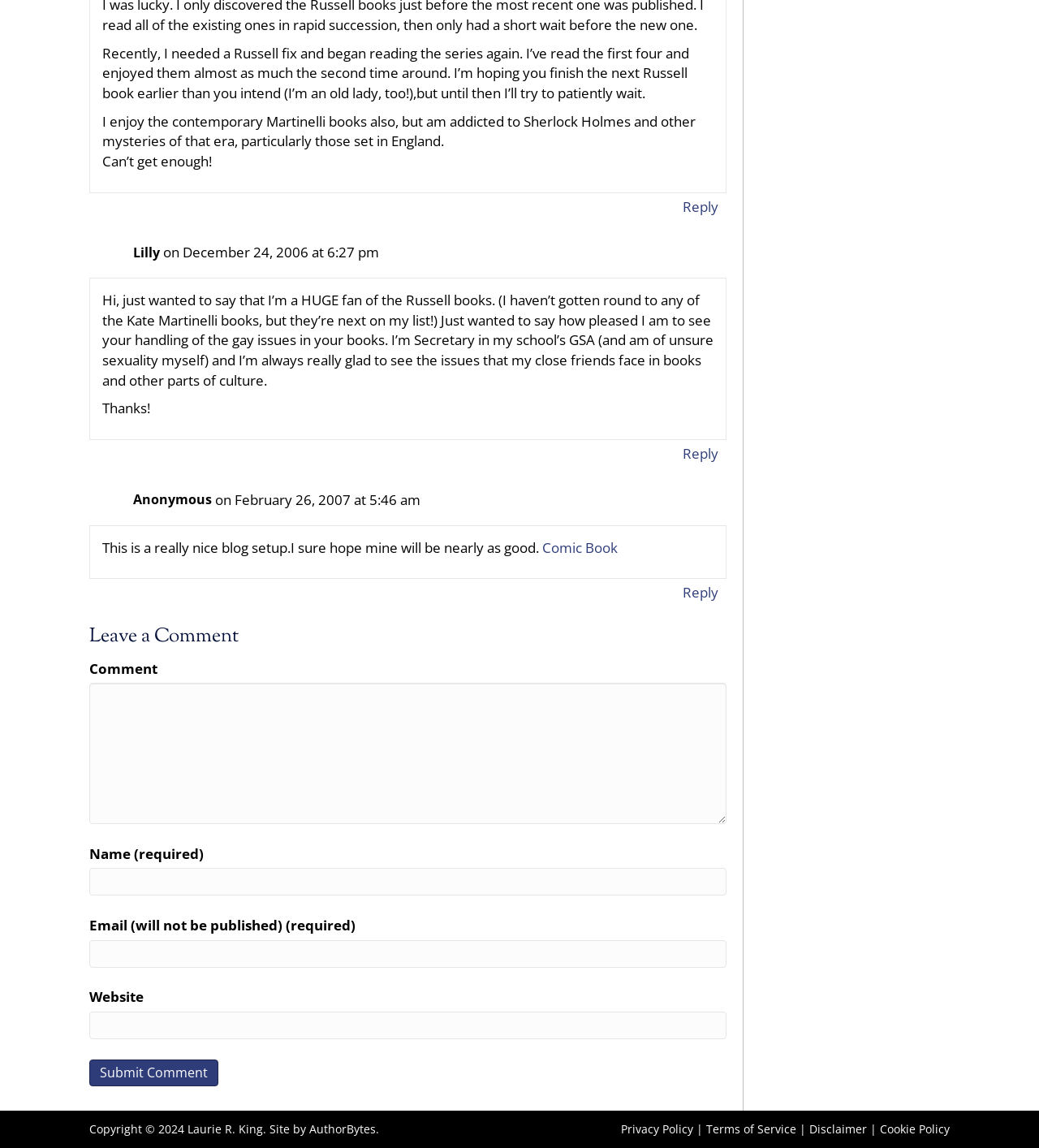Provide your answer in a single word or phrase: 
What is the purpose of the textbox labeled 'Comment'?

To leave a comment